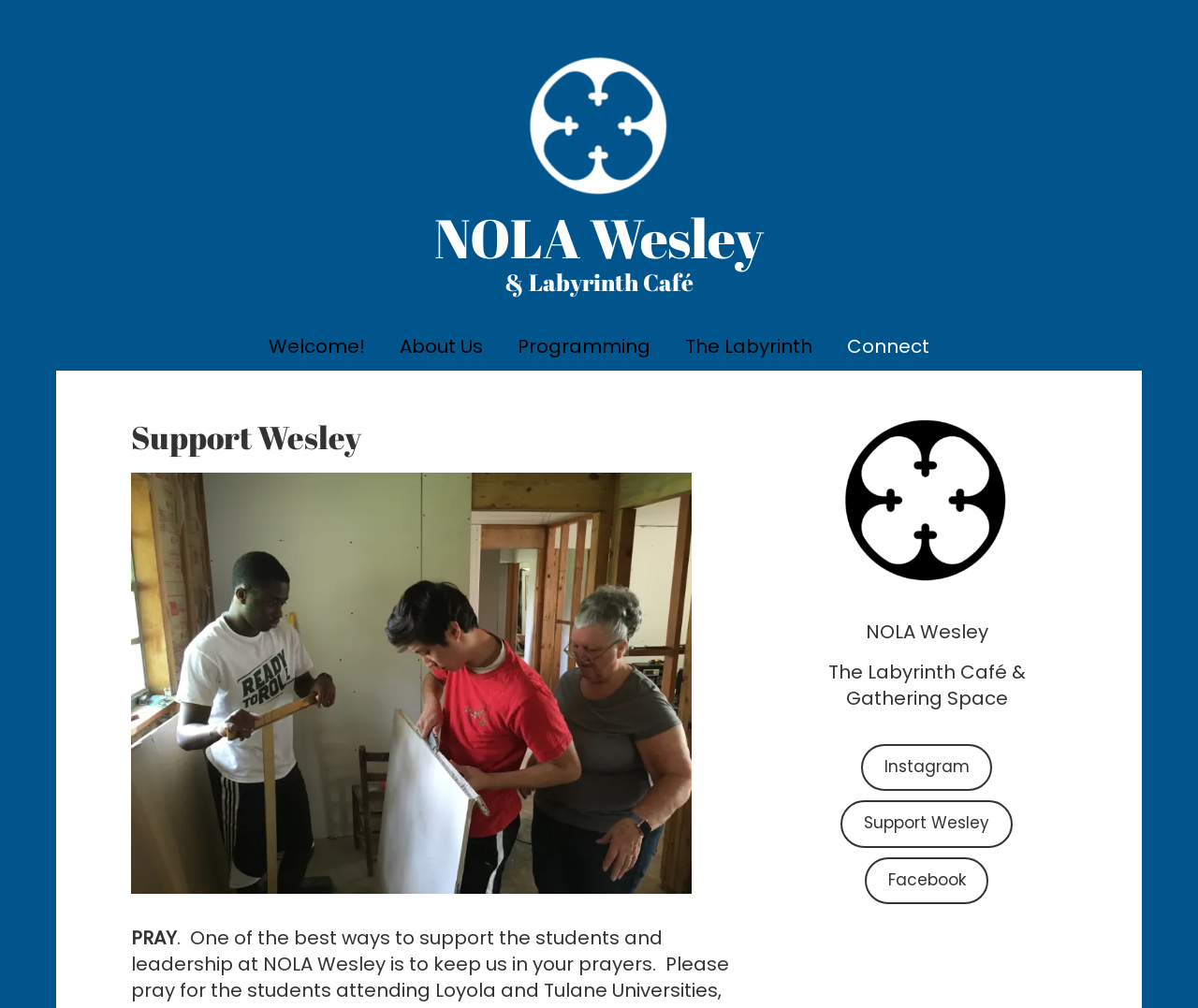What is the name of the café mentioned on the webpage?
Please give a detailed and thorough answer to the question, covering all relevant points.

The name of the café can be found in the middle of the webpage, where it says 'The Labyrinth Café & Gathering Space' in a static text element.